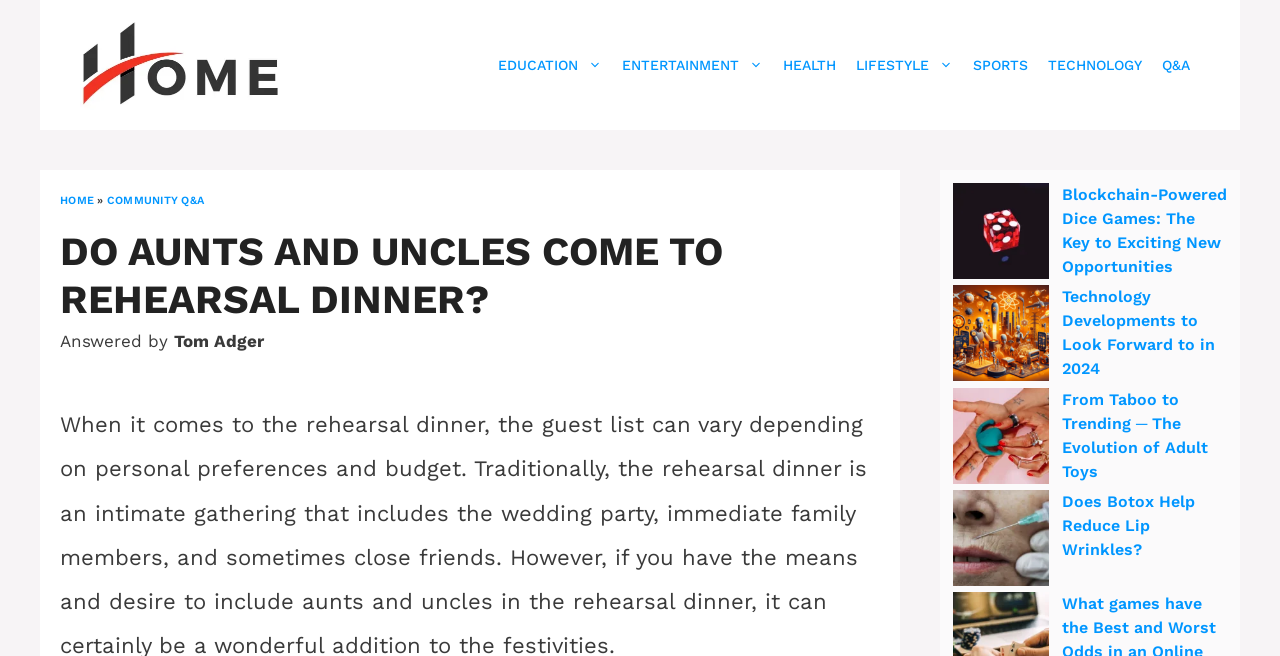Specify the bounding box coordinates of the area to click in order to follow the given instruction: "Explore the 'From Taboo to Trending ─ The Evolution of Adult Toys' article."

[0.745, 0.591, 0.82, 0.745]